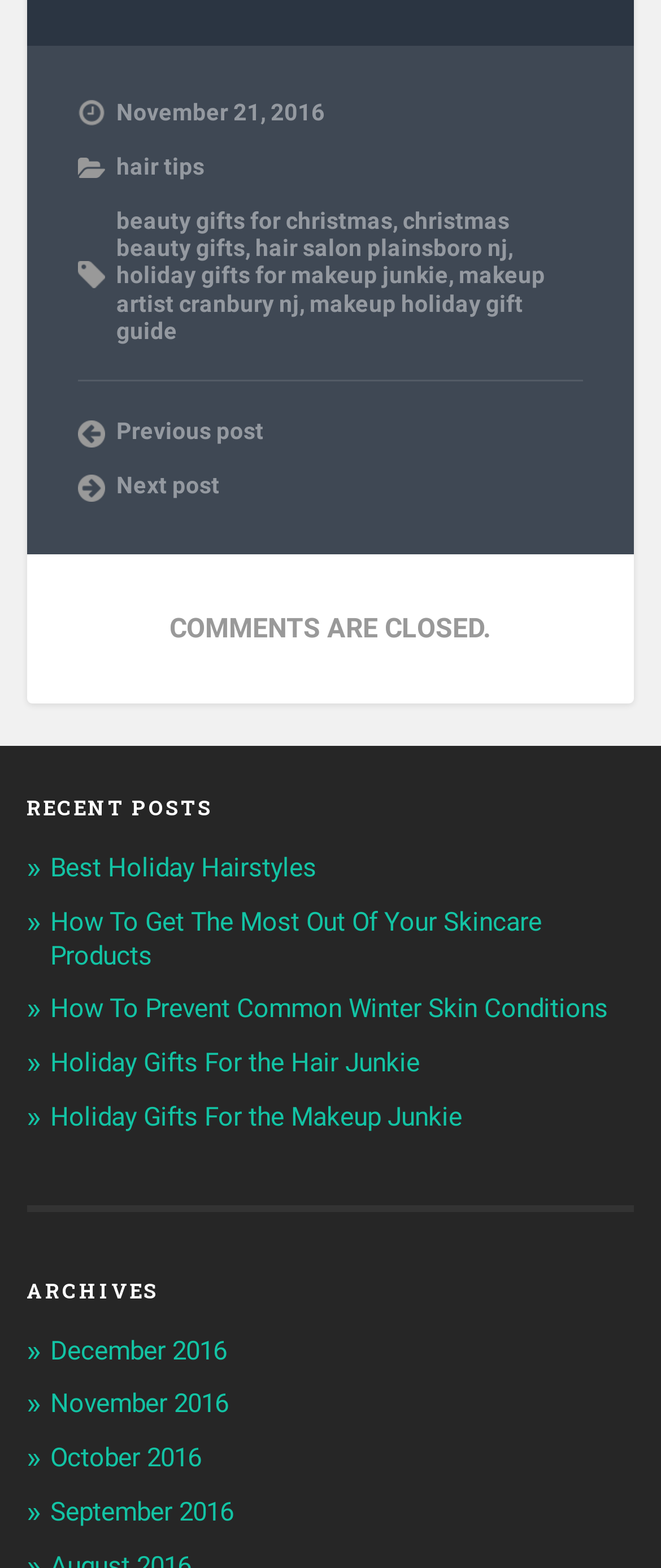How many links are there in the 'RECENT POSTS' section?
Refer to the image and offer an in-depth and detailed answer to the question.

The 'RECENT POSTS' section is a heading element located at the middle of the webpage. Below this heading, there are 5 link elements, each corresponding to a recent post. These links are 'Best Holiday Hairstyles', 'How To Get The Most Out Of Your Skincare Products', 'How To Prevent Common Winter Skin Conditions', 'Holiday Gifts For the Hair Junkie', and 'Holiday Gifts For the Makeup Junkie'.